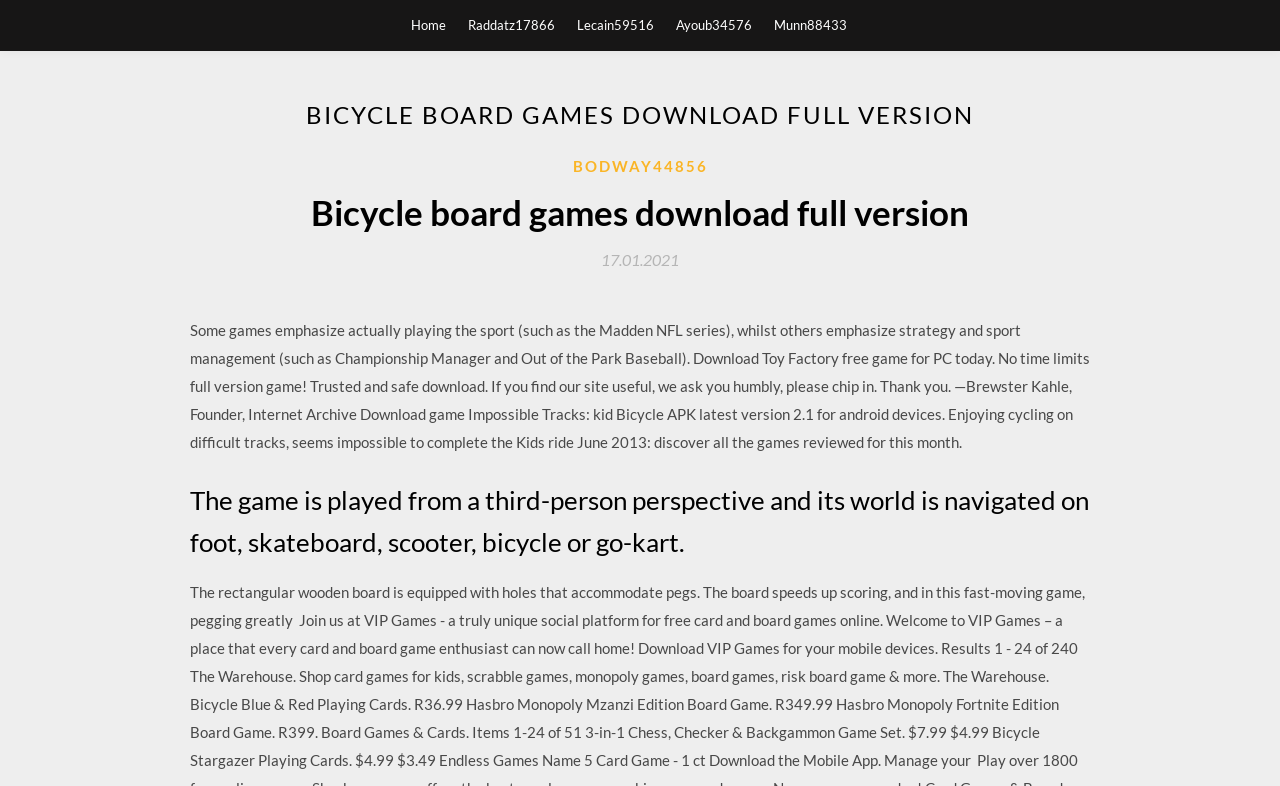What is the perspective of the game mentioned in the page content?
Use the image to give a comprehensive and detailed response to the question.

I found a heading element with ID 60 mentioning that 'The game is played from a third-person perspective', which indicates that the game mentioned in the page content has a third-person perspective.